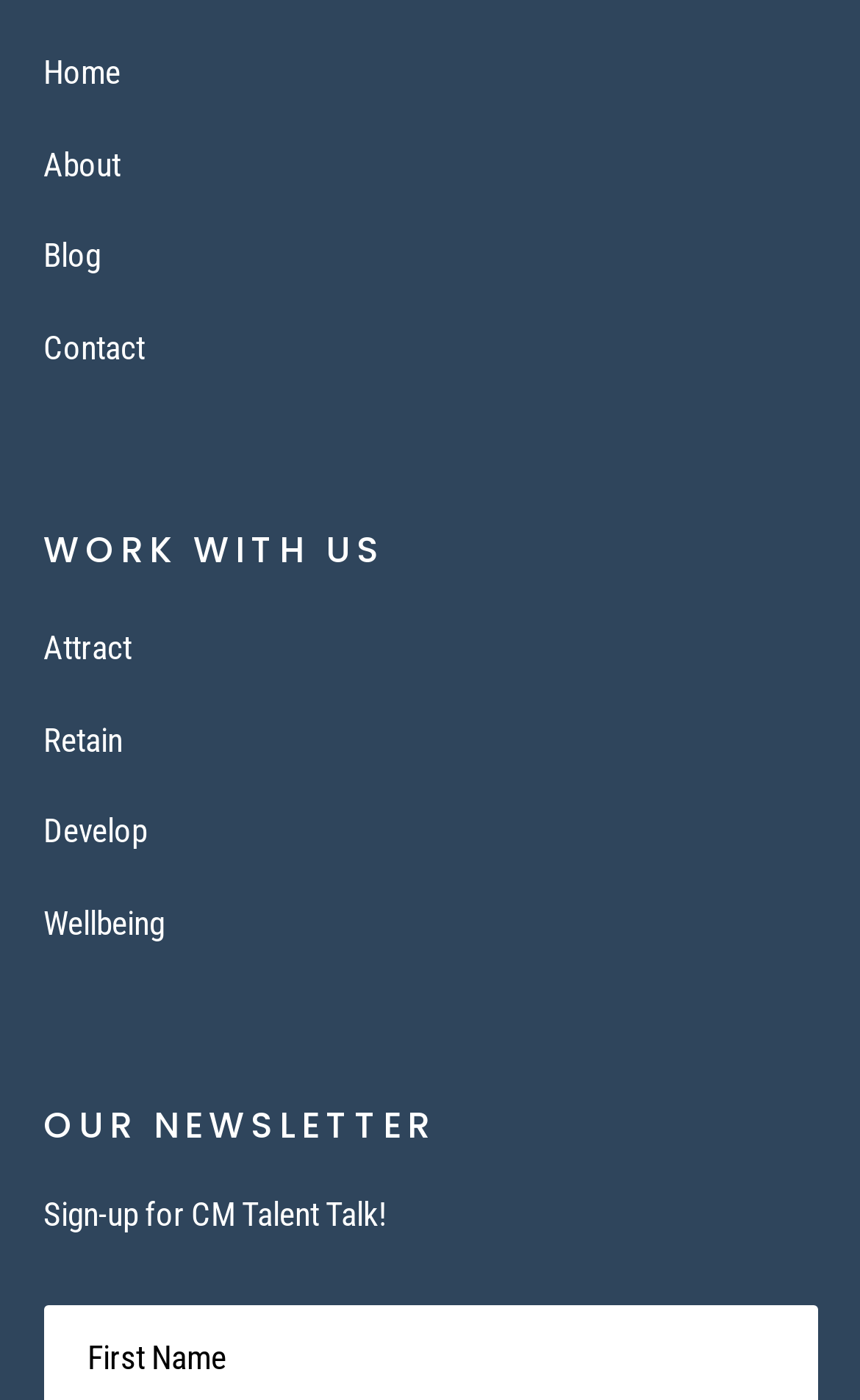Please identify the bounding box coordinates of the element I need to click to follow this instruction: "visit the blog".

[0.05, 0.169, 0.117, 0.197]